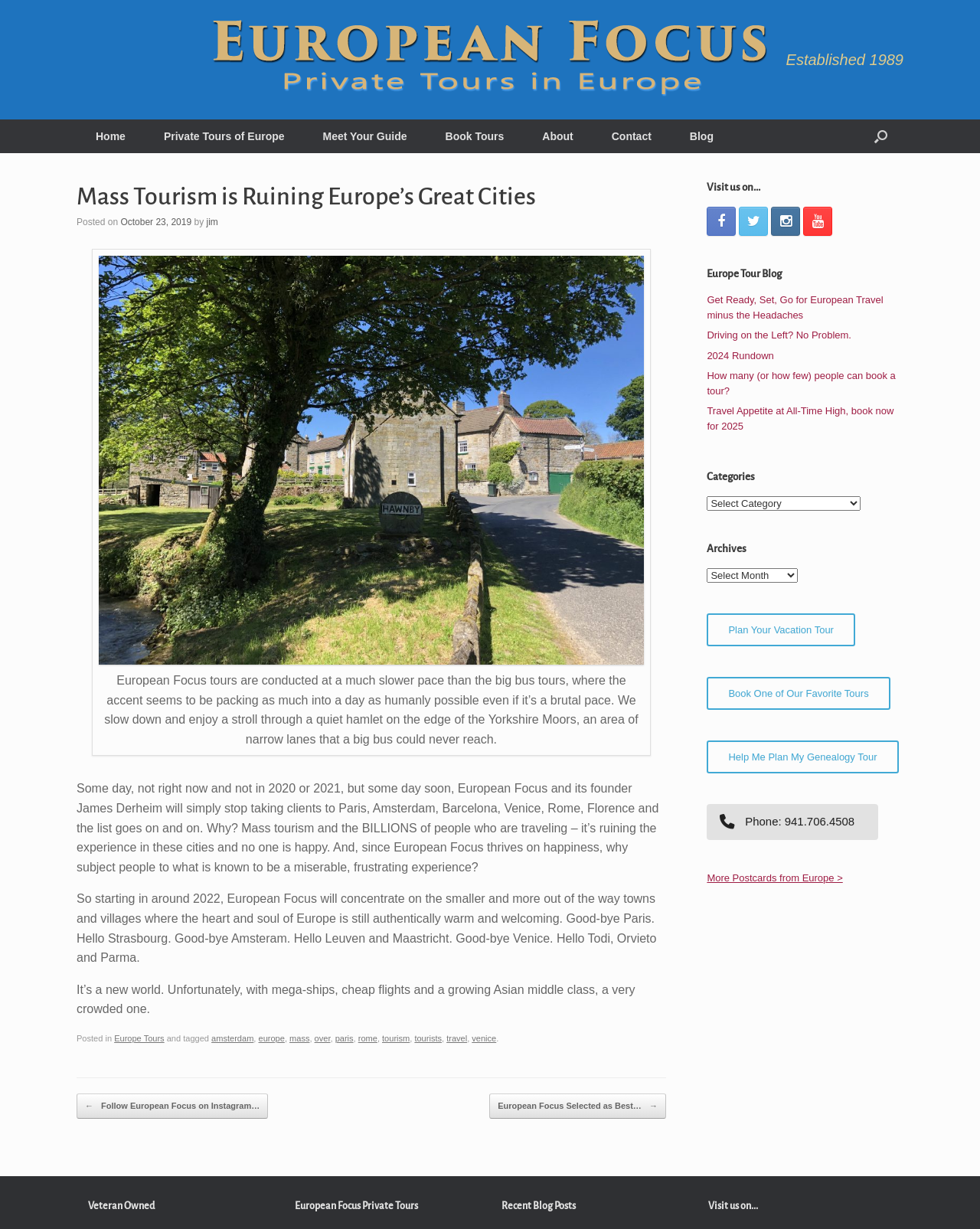Based on the image, please respond to the question with as much detail as possible:
What type of tours does European Focus offer?

Based on the navigation menu, European Focus offers private tours of Europe, which is a type of tour that is conducted at a slower pace than big bus tours.